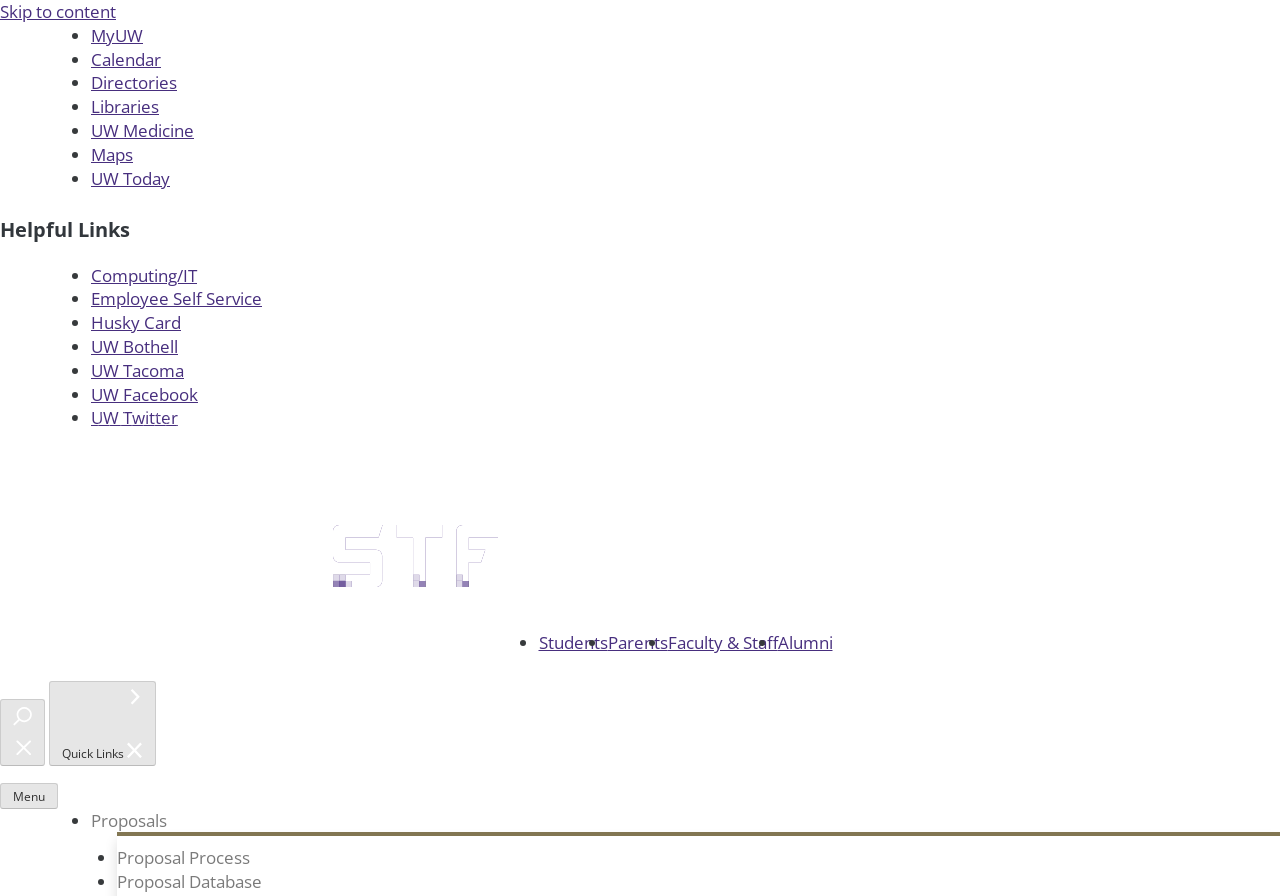Please find the bounding box coordinates of the element that needs to be clicked to perform the following instruction: "Open quick links". The bounding box coordinates should be four float numbers between 0 and 1, represented as [left, top, right, bottom].

[0.038, 0.76, 0.122, 0.854]